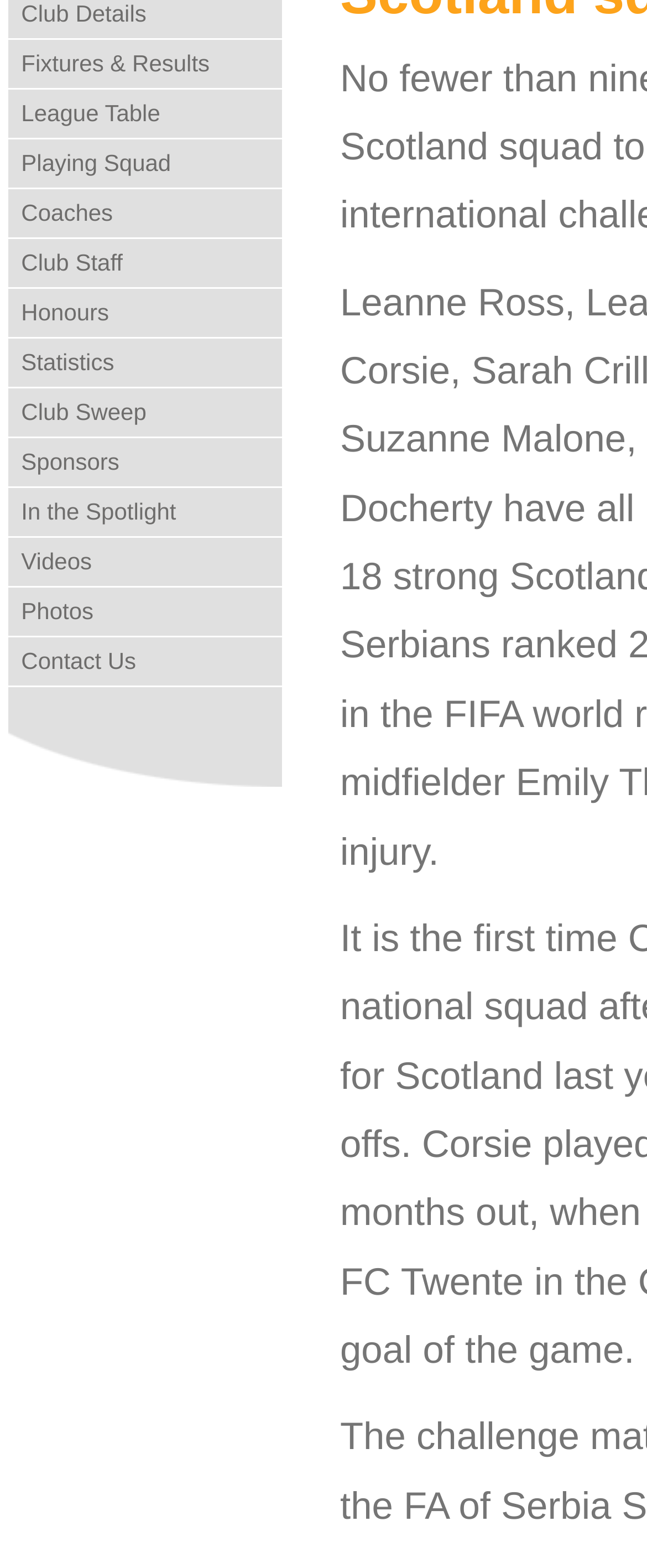Identify the bounding box coordinates for the UI element described by the following text: "Fixtures & Results". Provide the coordinates as four float numbers between 0 and 1, in the format [left, top, right, bottom].

[0.013, 0.025, 0.436, 0.056]